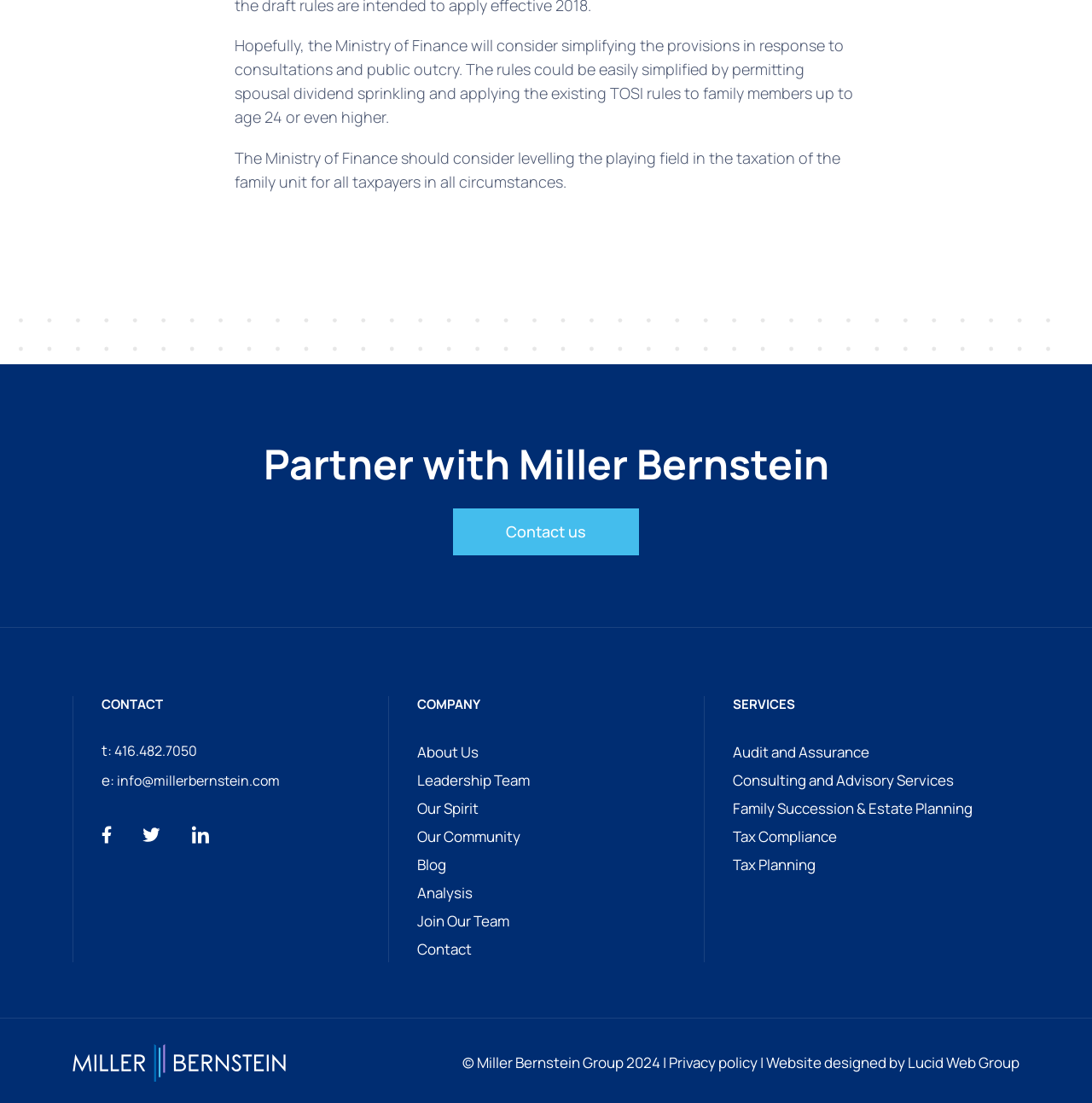Please identify the bounding box coordinates of the area that needs to be clicked to follow this instruction: "Read the company's blog".

[0.382, 0.773, 0.409, 0.796]